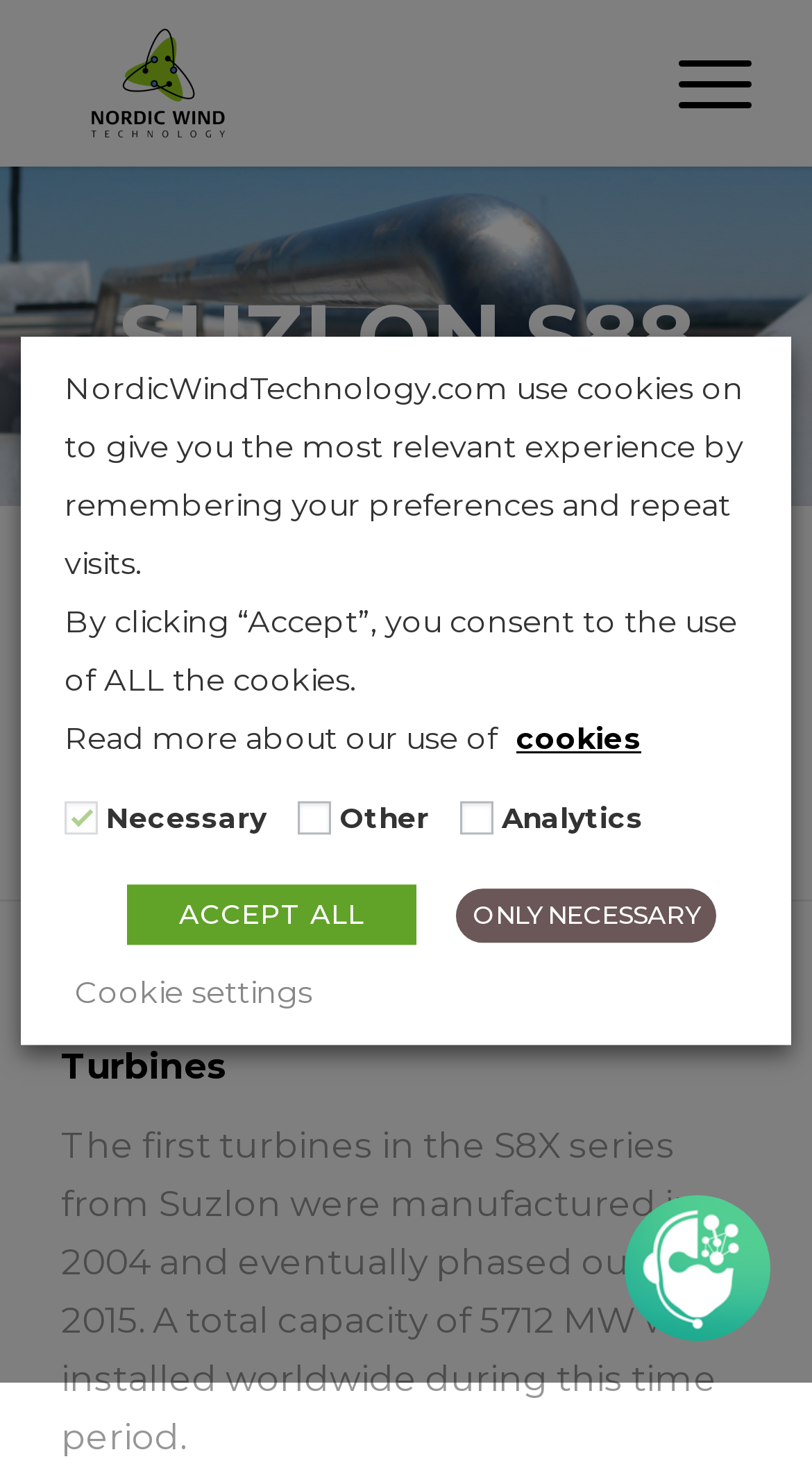Specify the bounding box coordinates for the region that must be clicked to perform the given instruction: "Click the Menu link".

[0.784, 0.0, 0.925, 0.114]